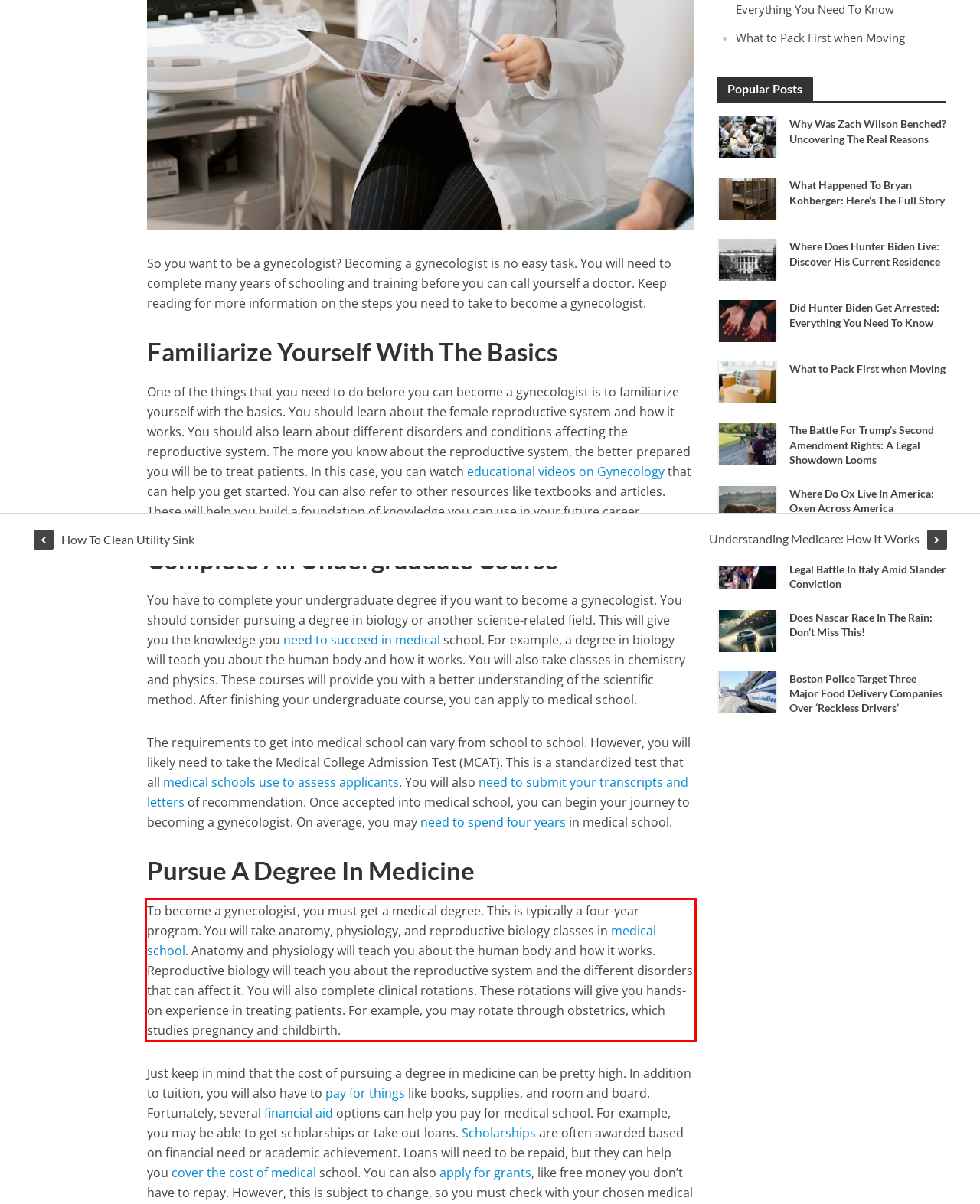Using the provided webpage screenshot, recognize the text content in the area marked by the red bounding box.

To become a gynecologist, you must get a medical degree. This is typically a four-year program. You will take anatomy, physiology, and reproductive biology classes in medical school. Anatomy and physiology will teach you about the human body and how it works. Reproductive biology will teach you about the reproductive system and the different disorders that can affect it. You will also complete clinical rotations. These rotations will give you hands-on experience in treating patients. For example, you may rotate through obstetrics, which studies pregnancy and childbirth.